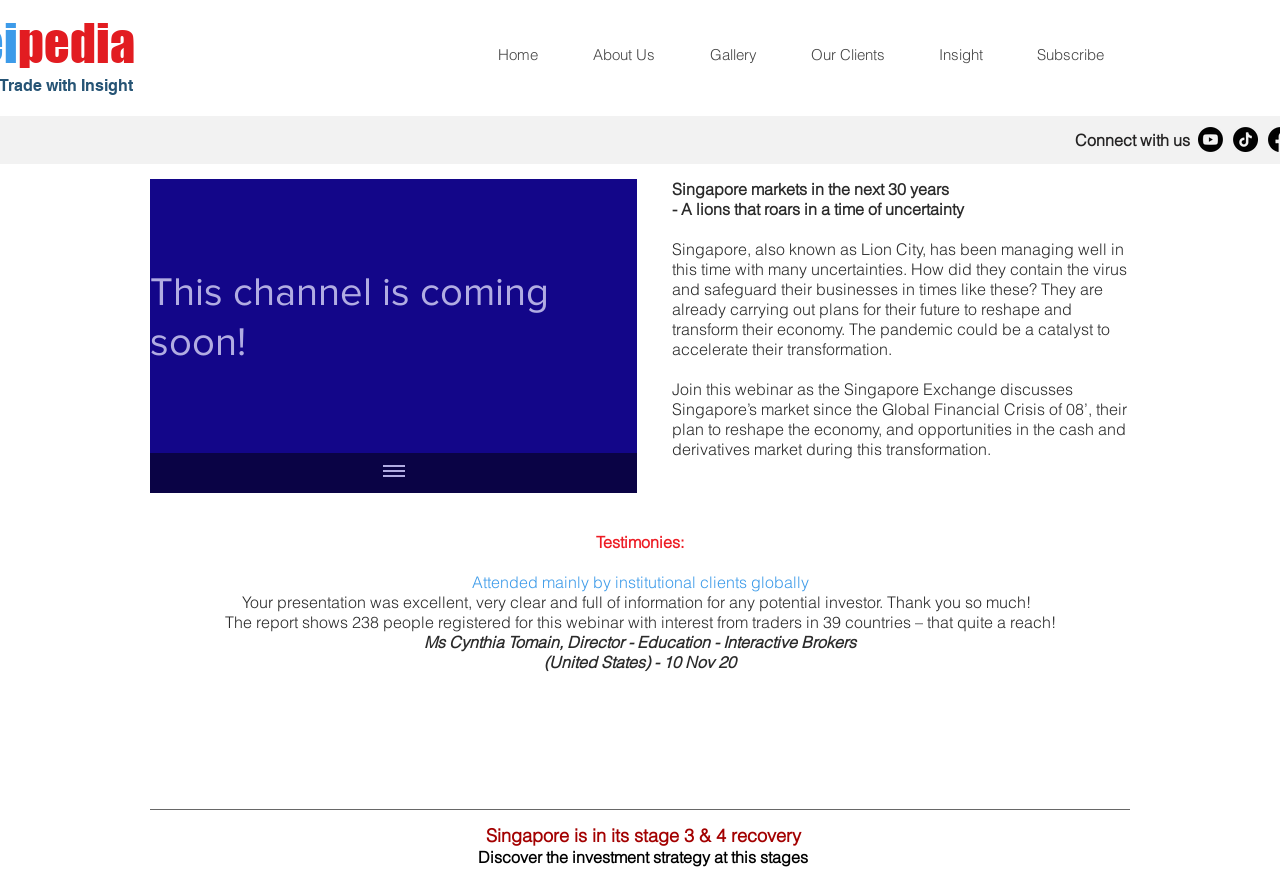Provide a thorough and detailed response to the question by examining the image: 
What is the topic of the webinar?

The topic of the webinar can be inferred from the text 'Singapore markets in the next 30 years' and 'Singapore, also known as Lion City, has been managing well in this time with many uncertainties.' which suggests that the webinar is about the market of Singapore.